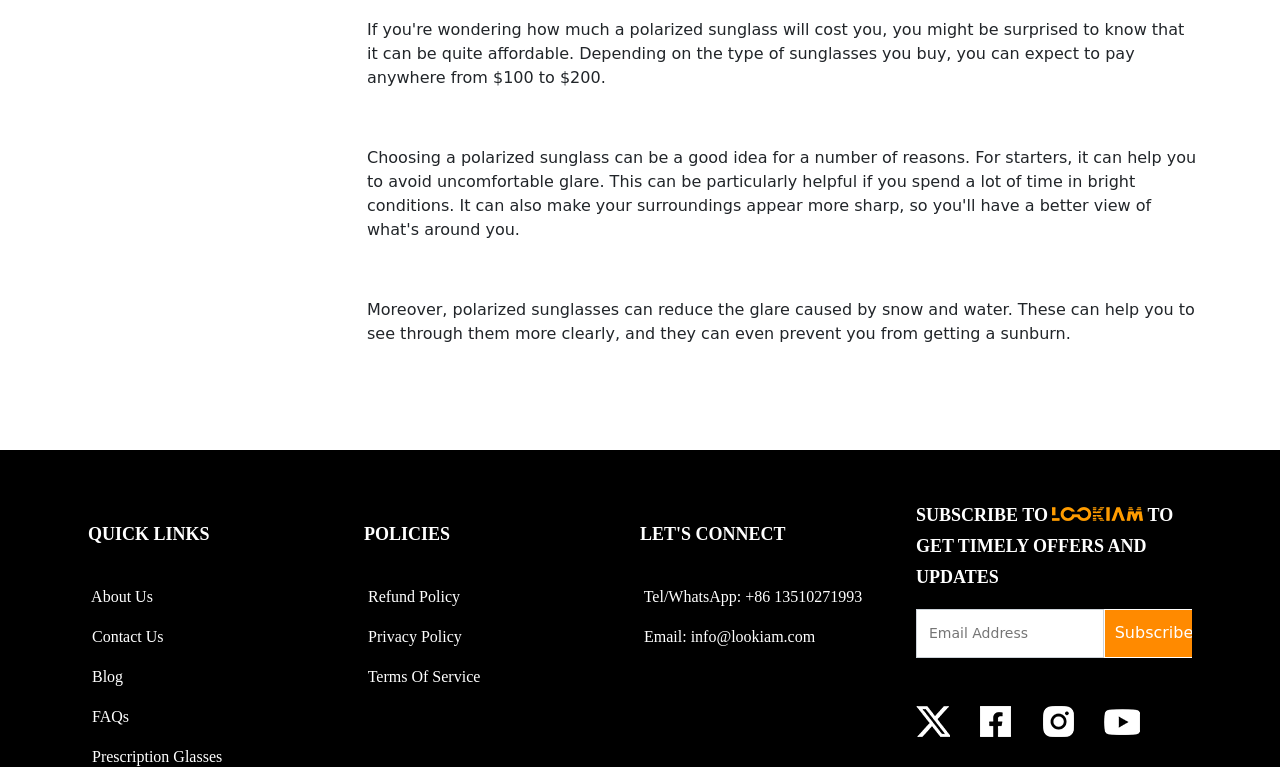What social media platforms is the company on? Observe the screenshot and provide a one-word or short phrase answer.

Twitter, Facebook, etc.